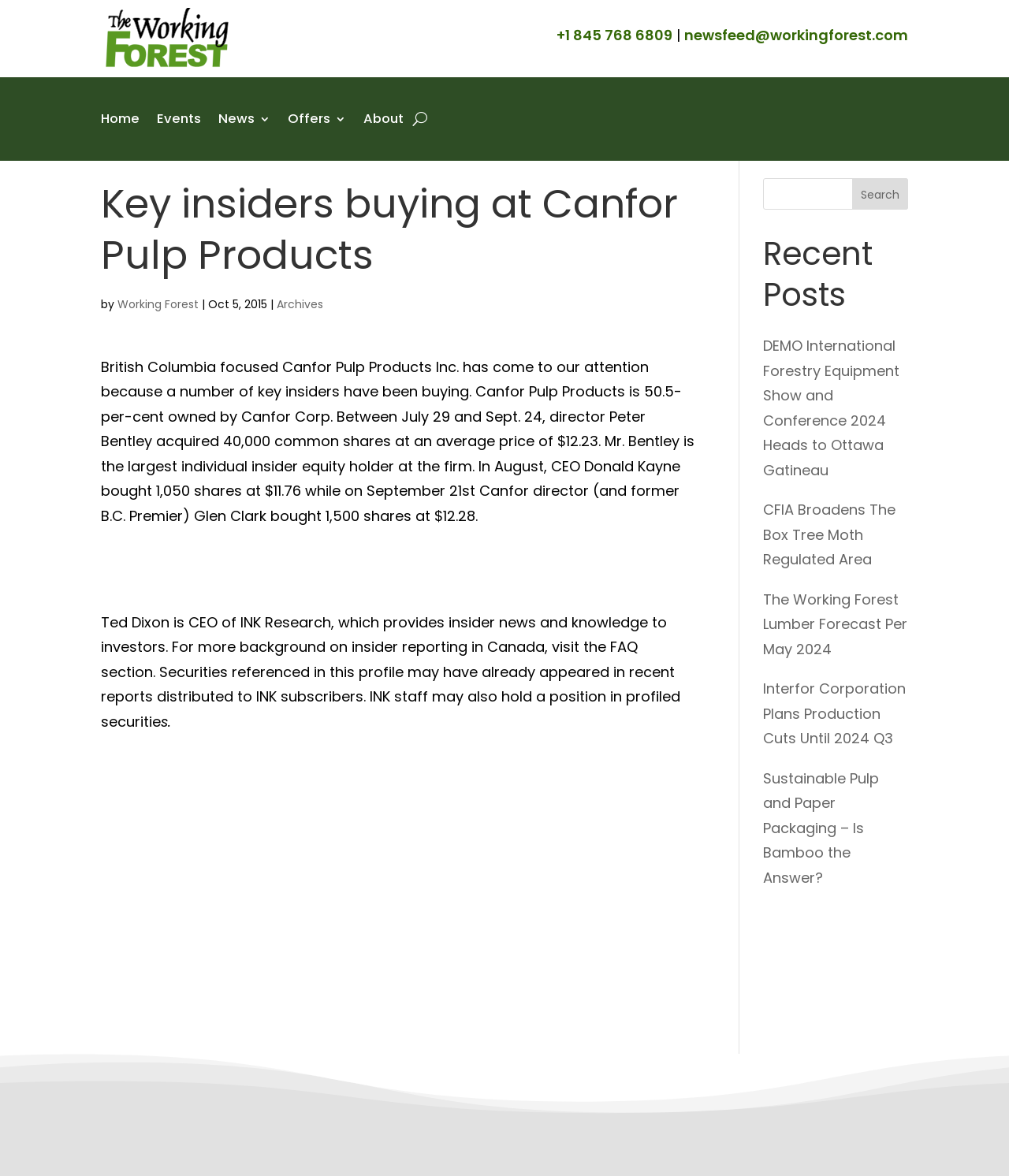Pinpoint the bounding box coordinates of the clickable area needed to execute the instruction: "Click the 'Post Comment' button". The coordinates should be specified as four float numbers between 0 and 1, i.e., [left, top, right, bottom].

None